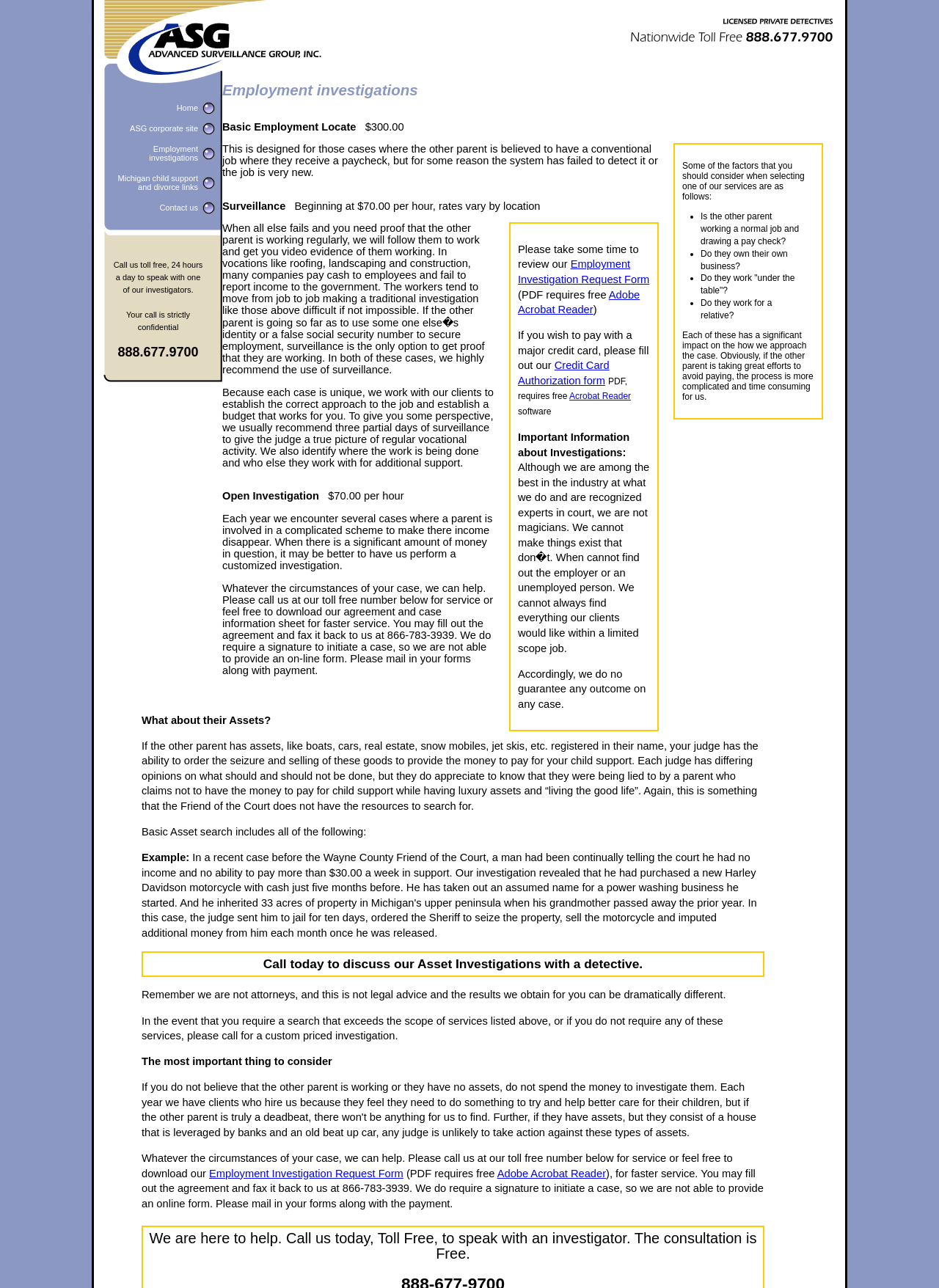Locate the bounding box of the UI element described by: "Employment Investigation Request Form" in the given webpage screenshot.

[0.223, 0.906, 0.43, 0.916]